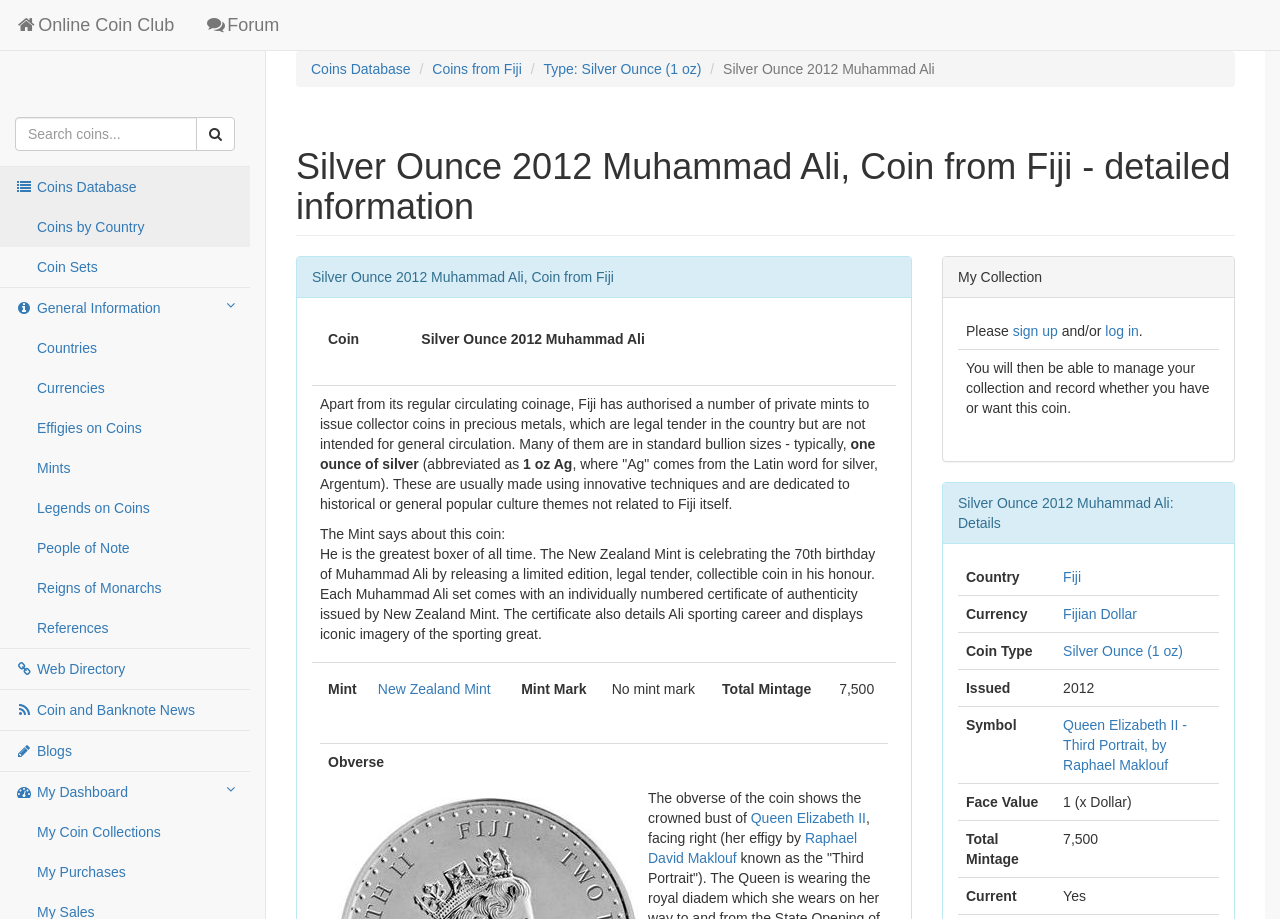Answer the following query with a single word or phrase:
Who is the mint of this coin?

New Zealand Mint